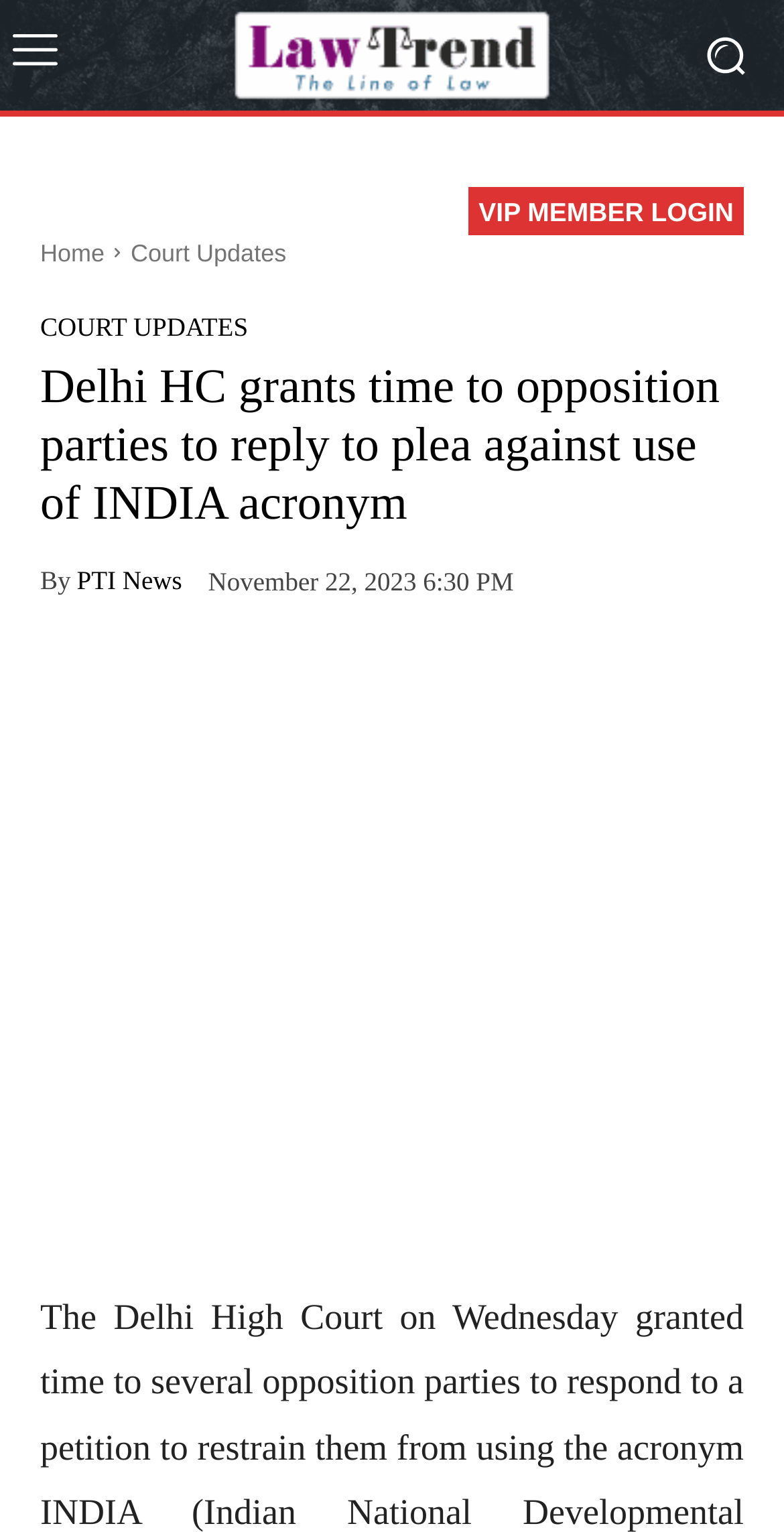Who is the author of the news article?
Based on the screenshot, respond with a single word or phrase.

PTI News